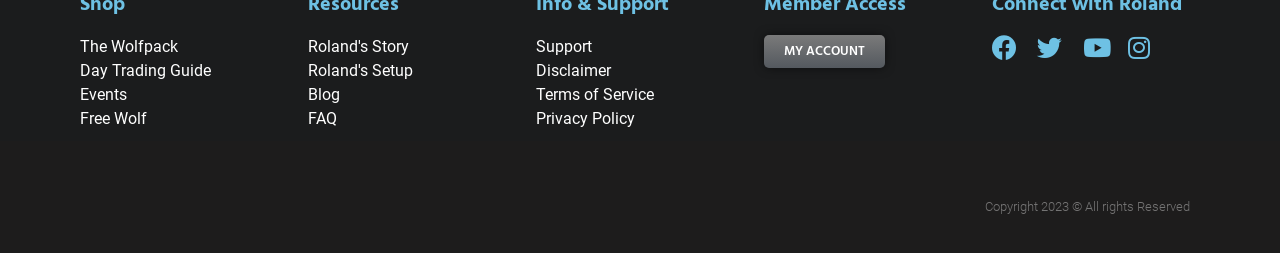Find the bounding box coordinates for the UI element that matches this description: "Free Wolf".

[0.062, 0.424, 0.225, 0.519]